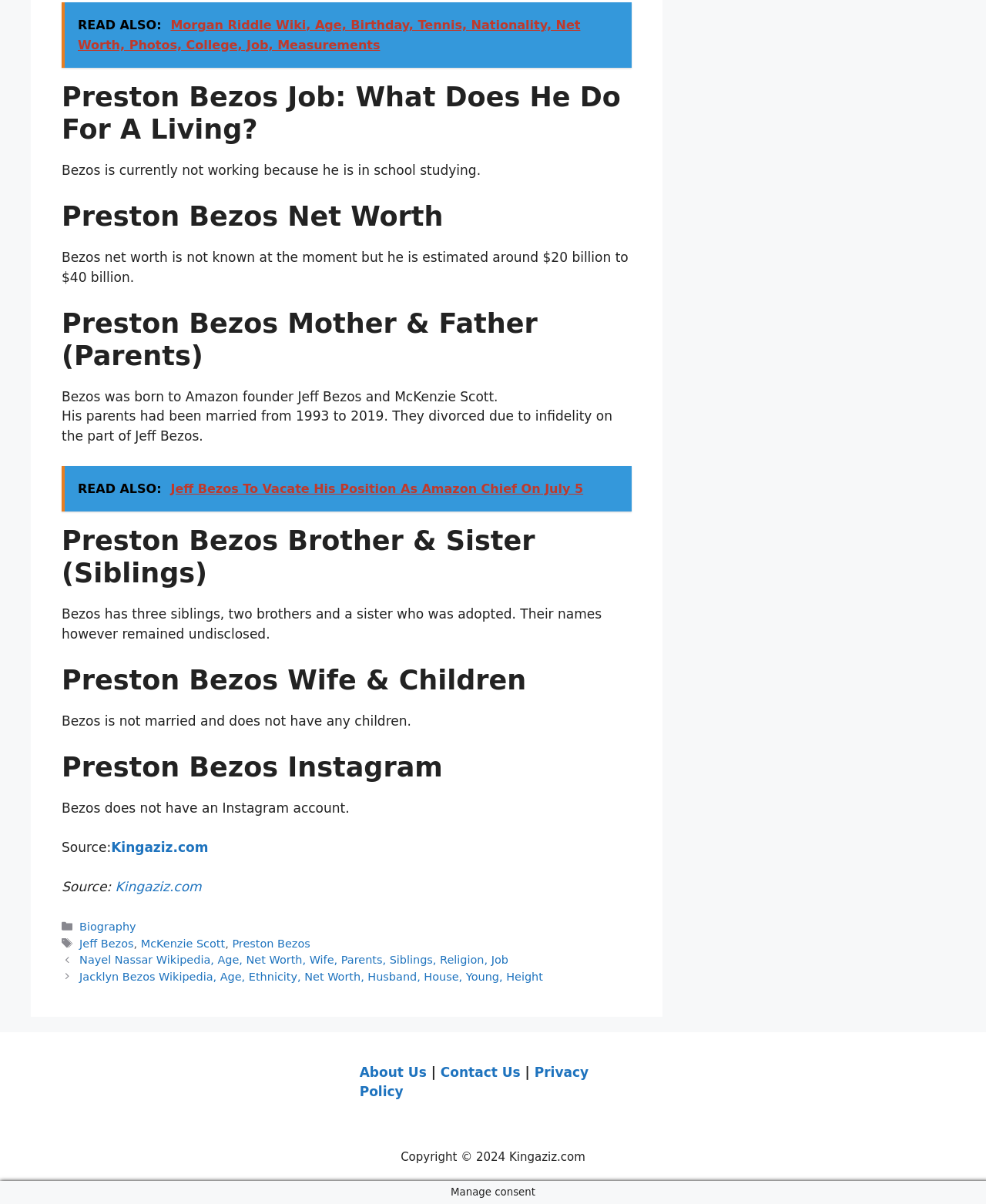Determine the bounding box coordinates of the clickable element to complete this instruction: "Read about Preston Bezos Job". Provide the coordinates in the format of four float numbers between 0 and 1, [left, top, right, bottom].

[0.062, 0.067, 0.641, 0.121]